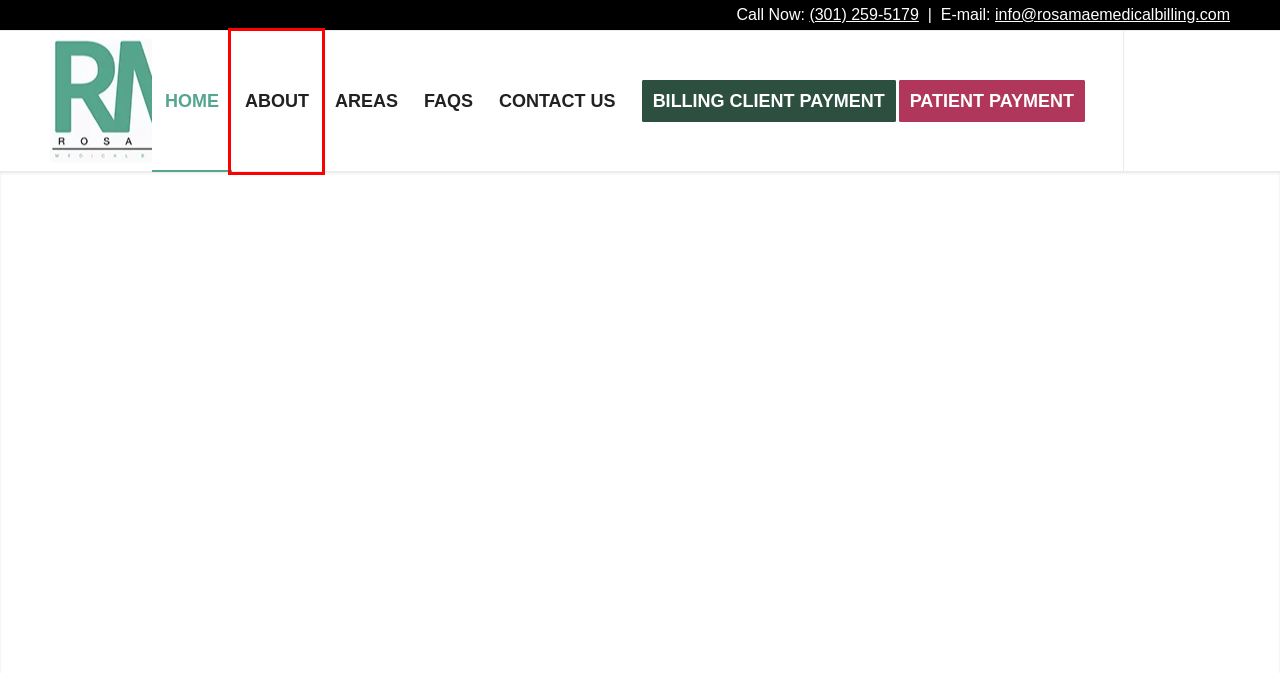You have a screenshot showing a webpage with a red bounding box around a UI element. Choose the webpage description that best matches the new page after clicking the highlighted element. Here are the options:
A. FAQs - Rosa Mae Medical Billing
B. Contact Us - Rosa Mae Medical Billing
C. Maryland.gov - Official Website of the State of Maryland
D. Terms & Conditions - Rosa Mae Medical Billing
E. Privacy Policy - Rosa Mae Medical Billing
F. DMV - Rosa Mae Medical Billing
G. About - Rosa Mae Medical Billing
H. Patient Payment - Rosa Mae Medical Billing

G